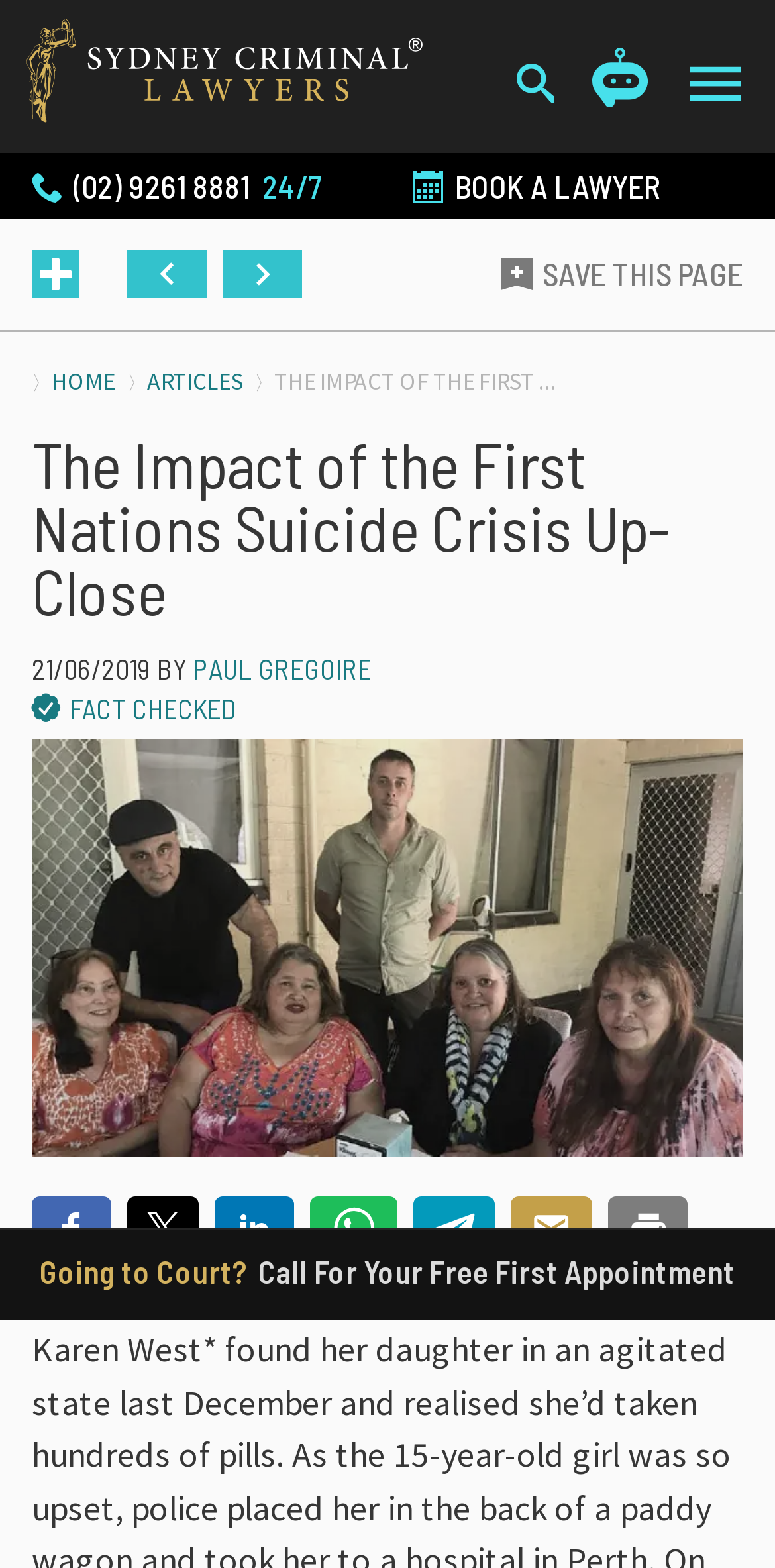Locate the bounding box coordinates of the clickable element to fulfill the following instruction: "Send an online enquiry". Provide the coordinates as four float numbers between 0 and 1 in the format [left, top, right, bottom].

[0.041, 0.232, 0.959, 0.27]